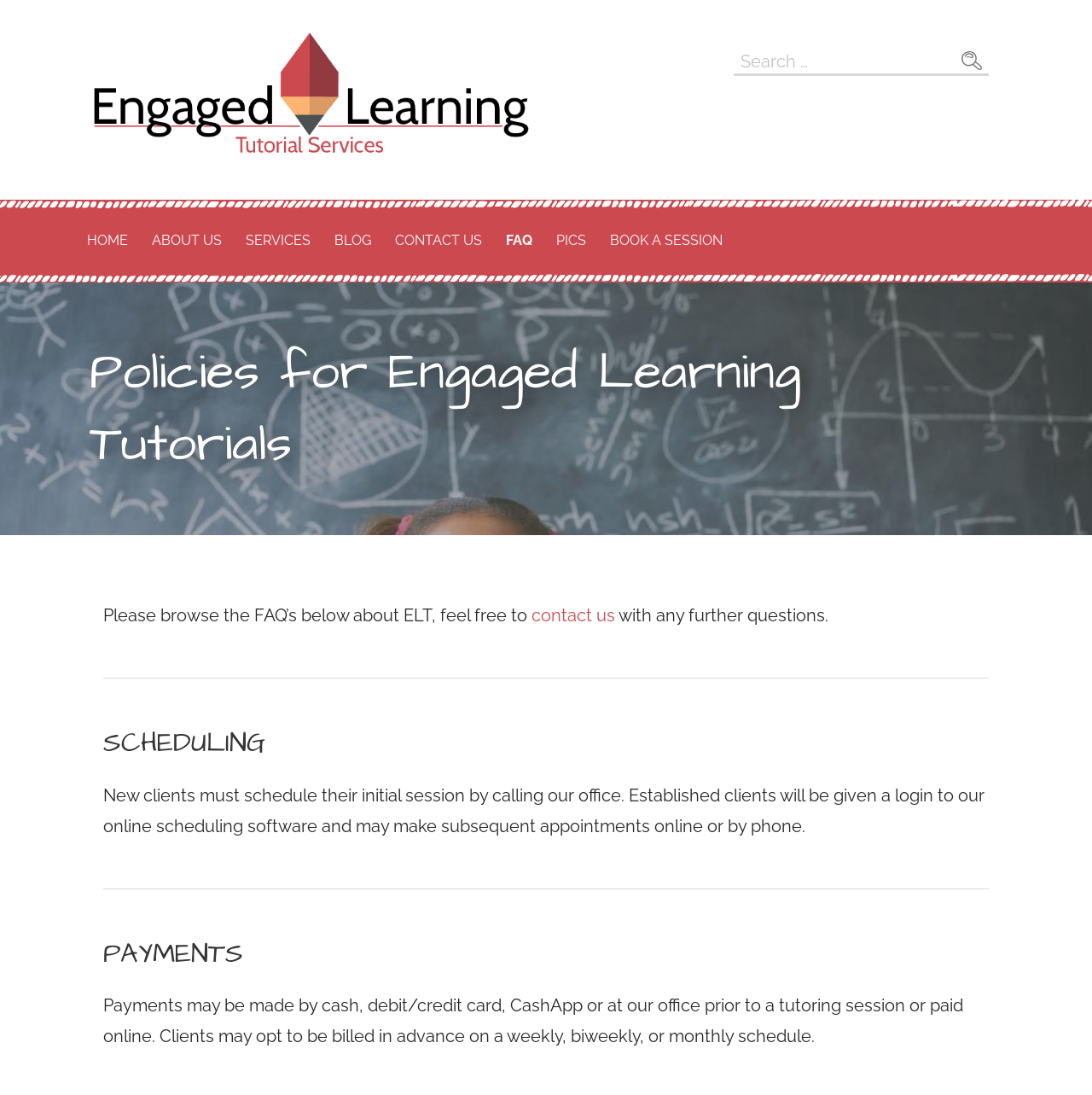Can you look at the image and give a comprehensive answer to the question:
What payment methods are accepted?

The 'PAYMENTS' section lists the accepted payment methods, which include cash, debit/credit card, CashApp, and online payments. This information is provided in the paragraph under the 'PAYMENTS' heading.